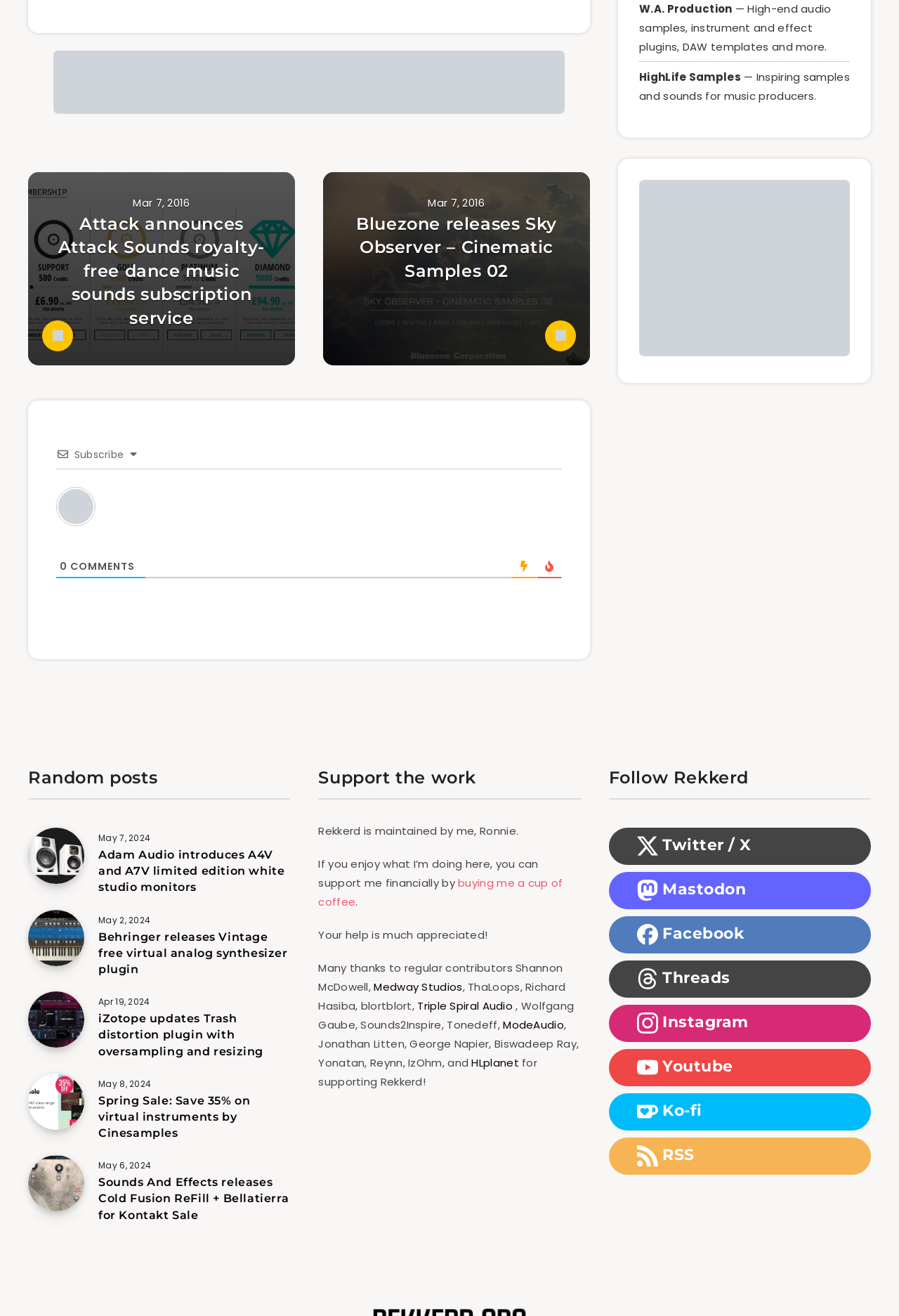Locate the bounding box coordinates of the area where you should click to accomplish the instruction: "Read the article about 'Attack announces Attack Sounds royalty-free dance music sounds subscription service'".

[0.055, 0.161, 0.305, 0.251]